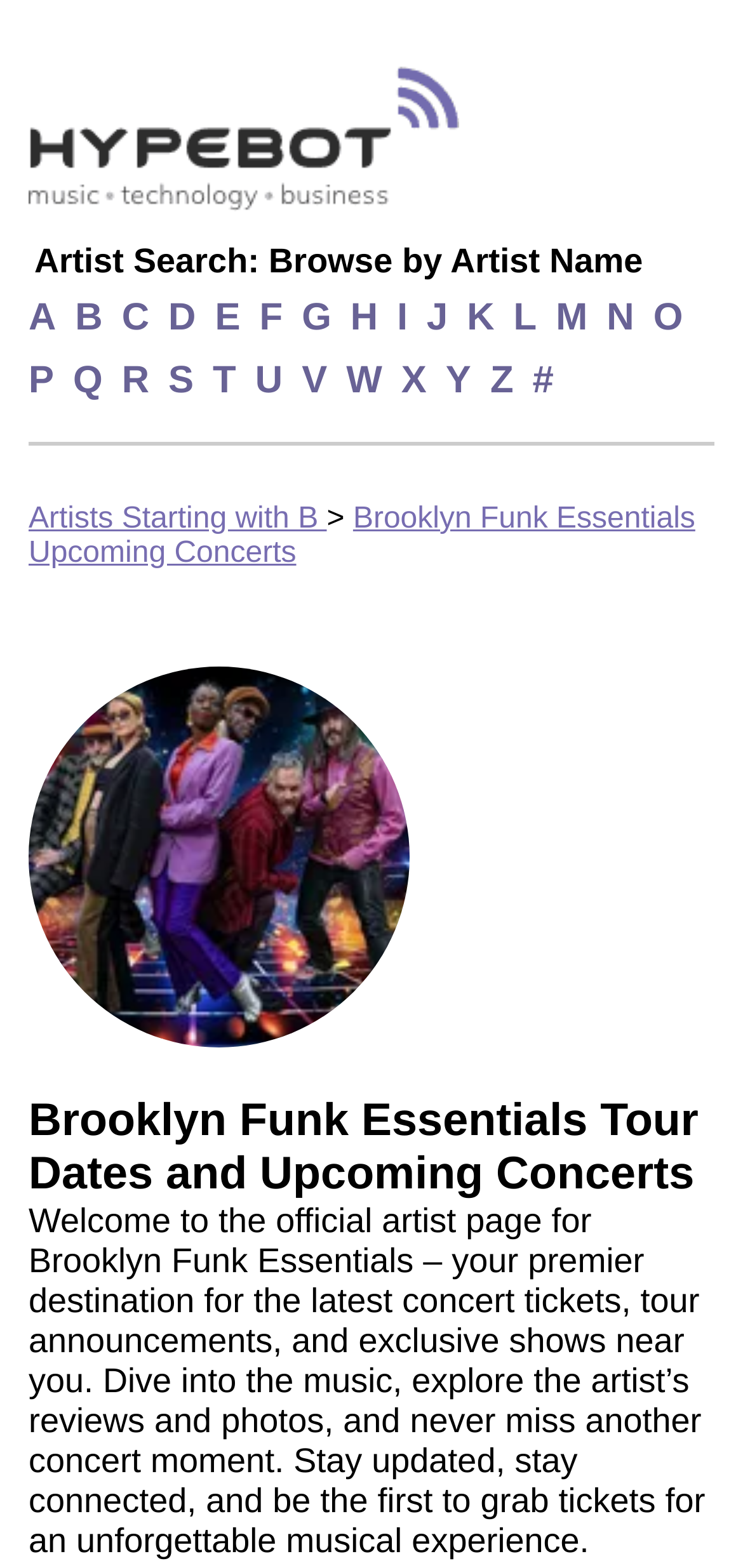Is there an image of the artist on this page?
Please provide an in-depth and detailed response to the question.

I found an image element with the description 'Brooklyn Funk Essentials' which suggests that it is an image of the artist.